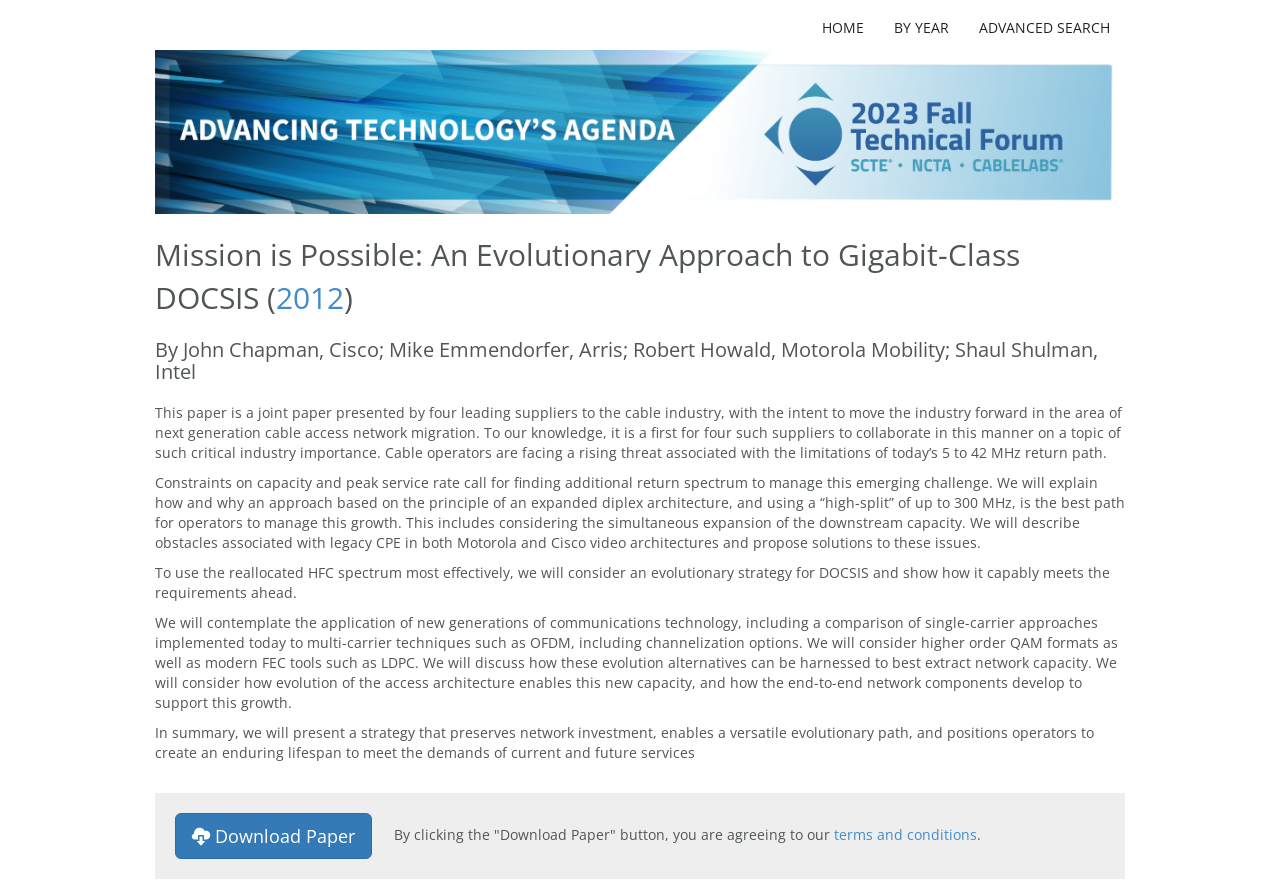Given the description Aviso Legal, predict the bounding box coordinates of the UI element. Ensure the coordinates are in the format (top-left x, top-left y, bottom-right x, bottom-right y) and all values are between 0 and 1.

None